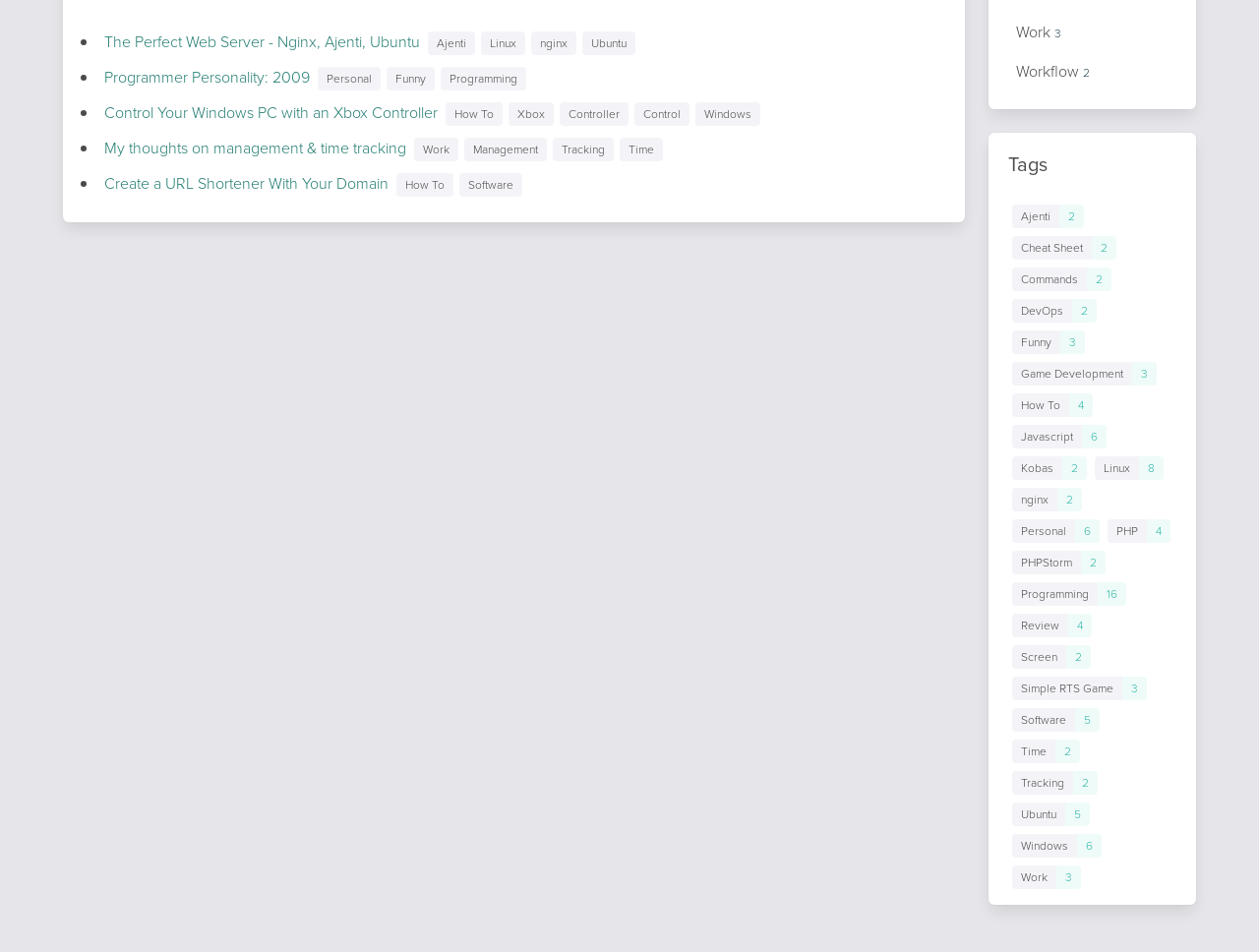Bounding box coordinates should be provided in the format (top-left x, top-left y, bottom-right x, bottom-right y) with all values between 0 and 1. Identify the bounding box for this UI element: Kobas2

[0.801, 0.475, 0.866, 0.508]